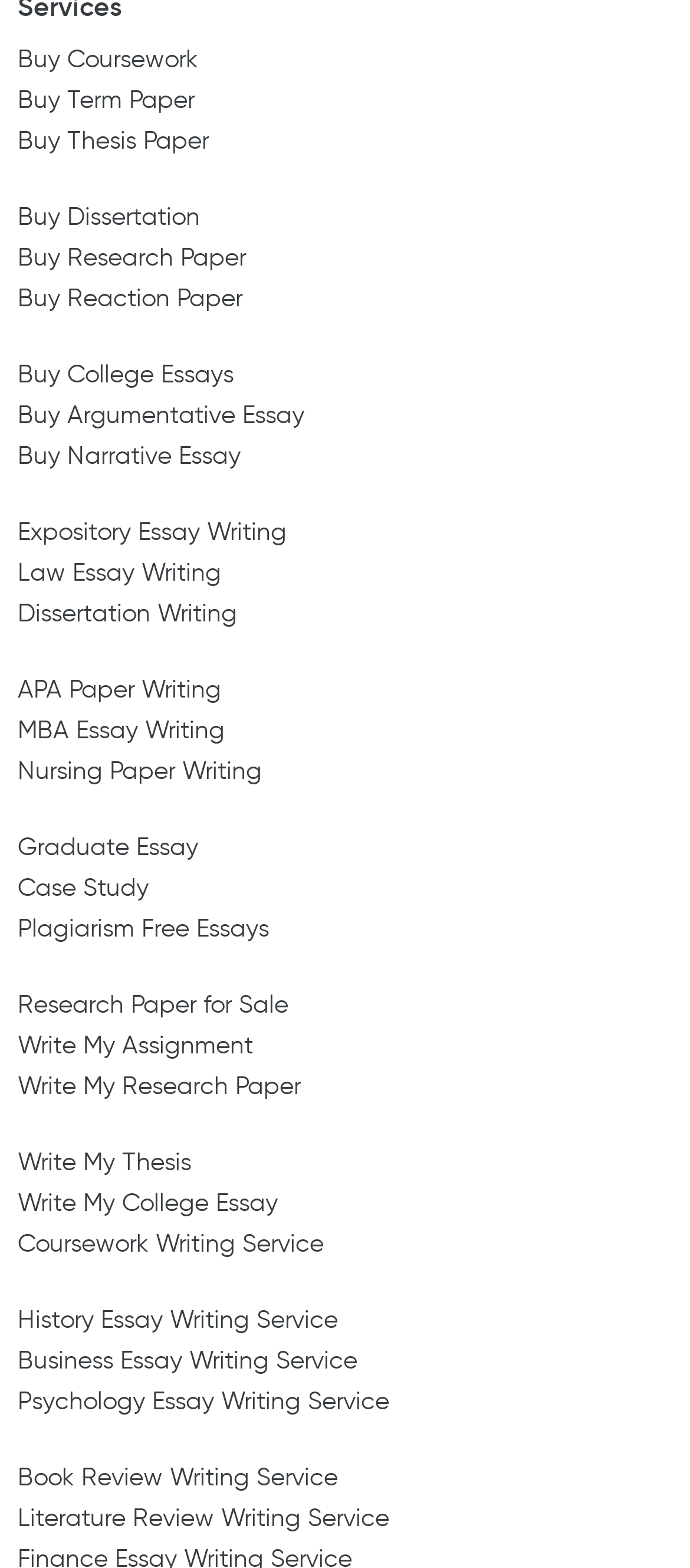Locate the bounding box for the described UI element: "Psychology Essay Writing Service". Ensure the coordinates are four float numbers between 0 and 1, formatted as [left, top, right, bottom].

[0.026, 0.88, 0.564, 0.906]